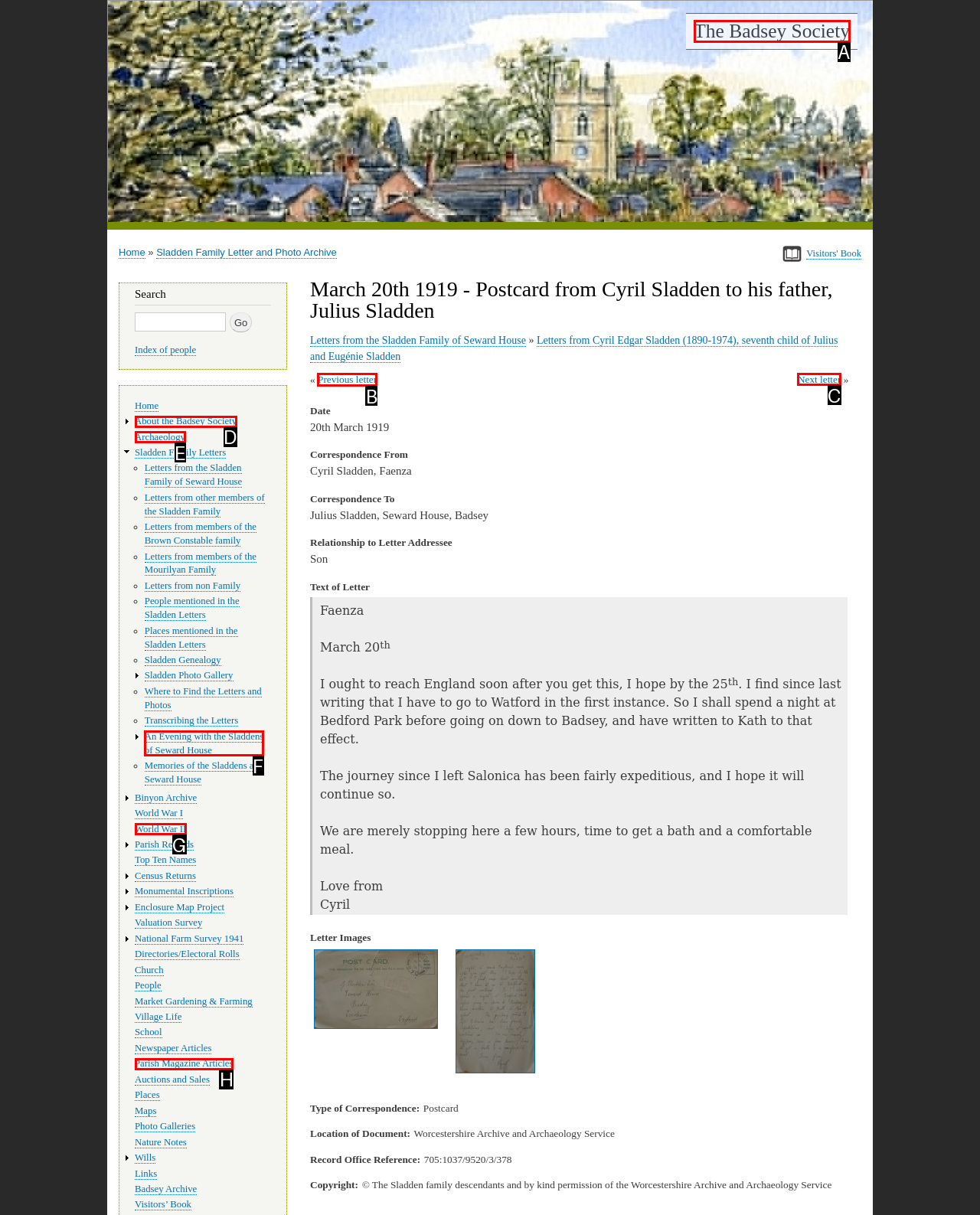Tell me which letter corresponds to the UI element that will allow you to View the previous letter. Answer with the letter directly.

B